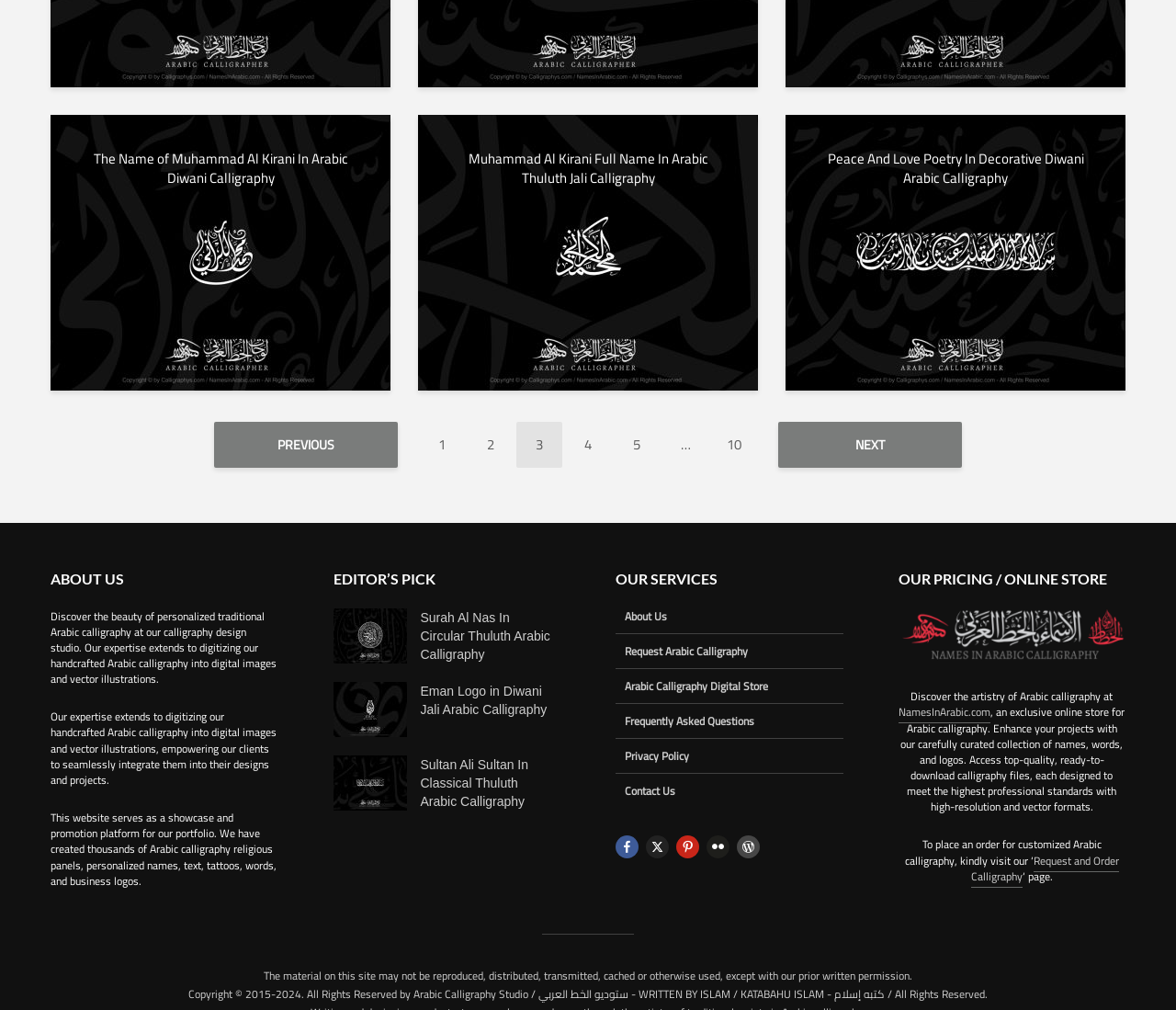Please specify the bounding box coordinates of the clickable section necessary to execute the following command: "Search for something".

None